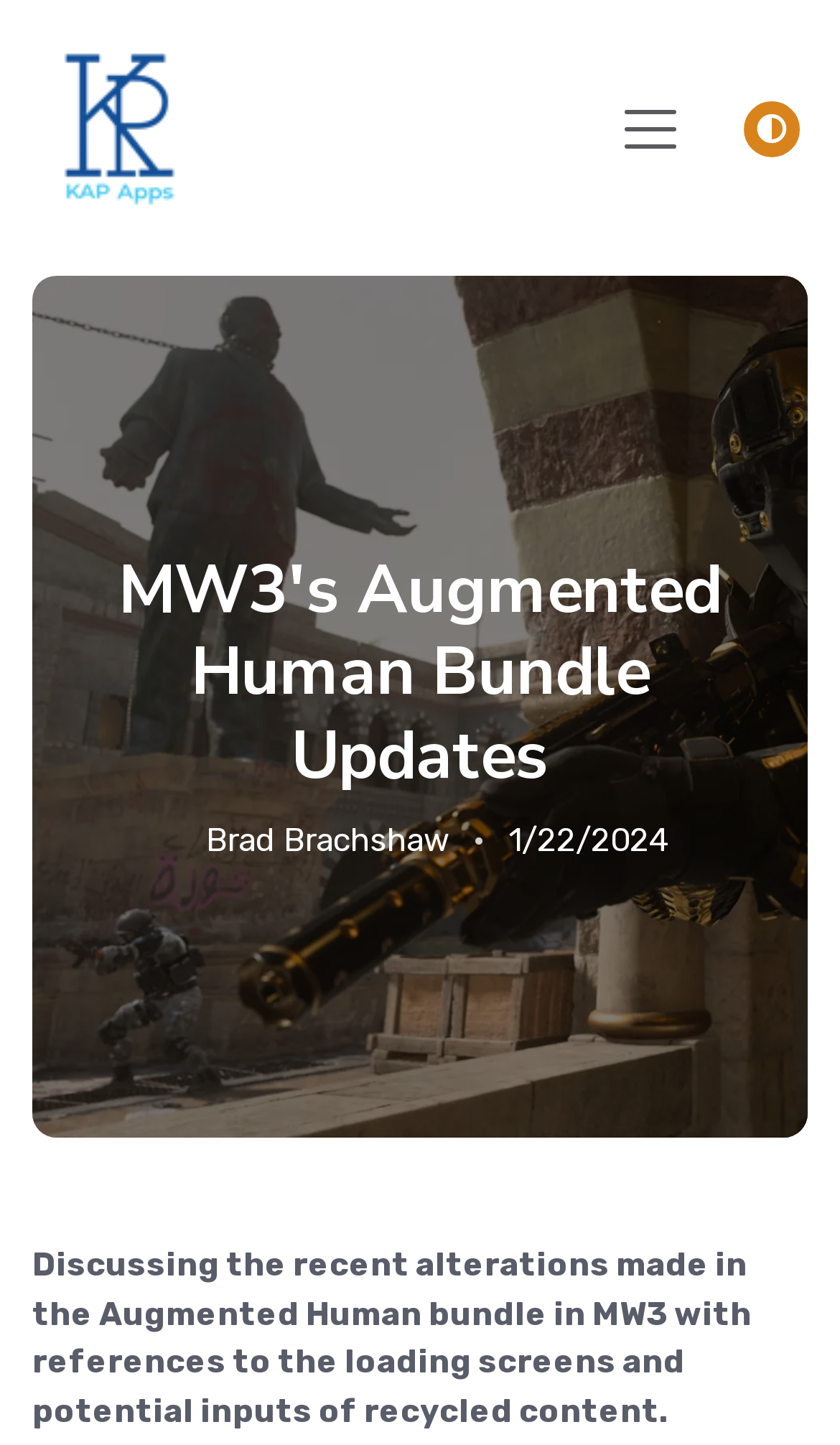Please find the bounding box coordinates (top-left x, top-left y, bottom-right x, bottom-right y) in the screenshot for the UI element described as follows: 406.442.5960

None